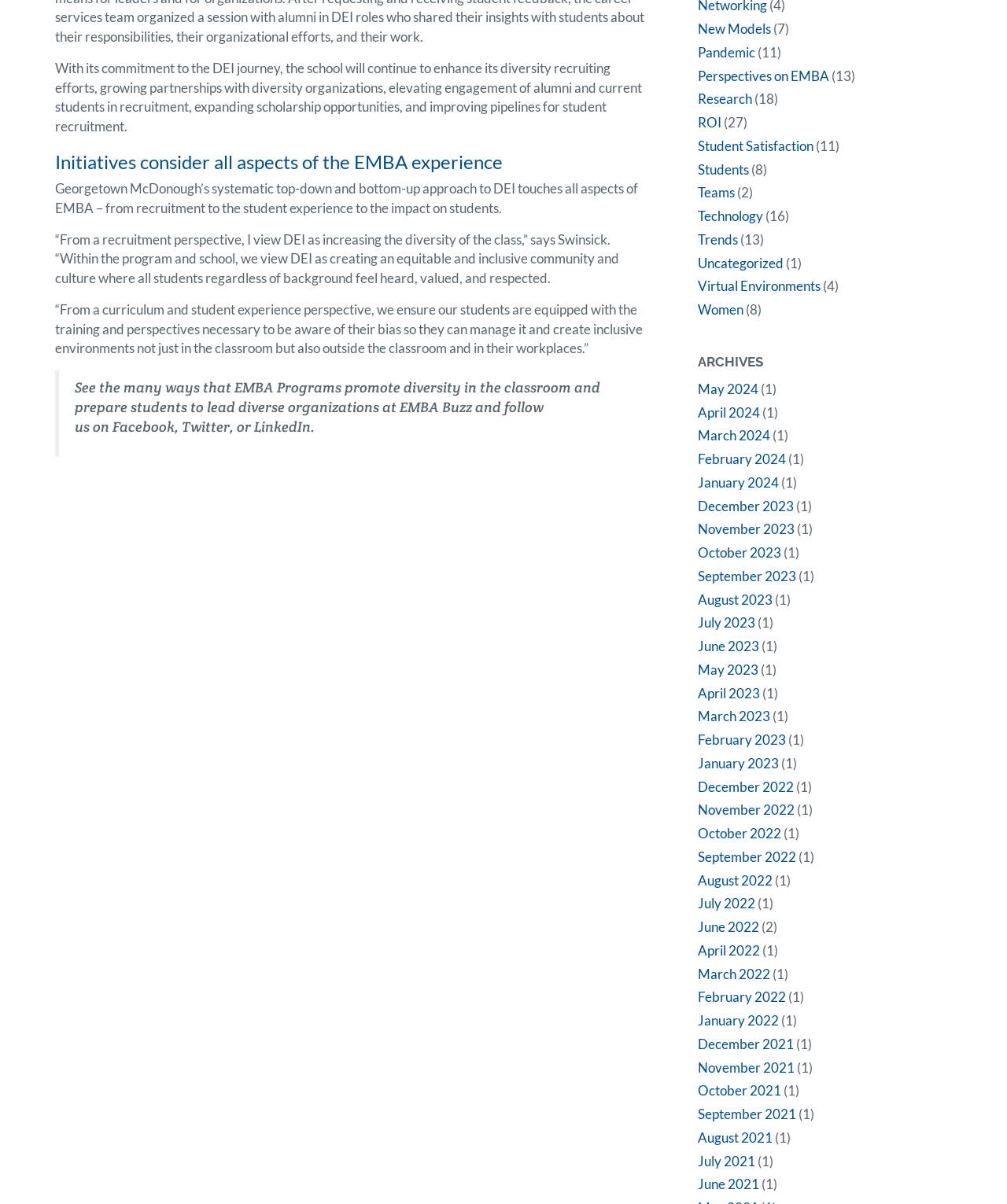Find the bounding box coordinates of the clickable element required to execute the following instruction: "View archives for May 2024". Provide the coordinates as four float numbers between 0 and 1, i.e., [left, top, right, bottom].

[0.693, 0.316, 0.753, 0.33]